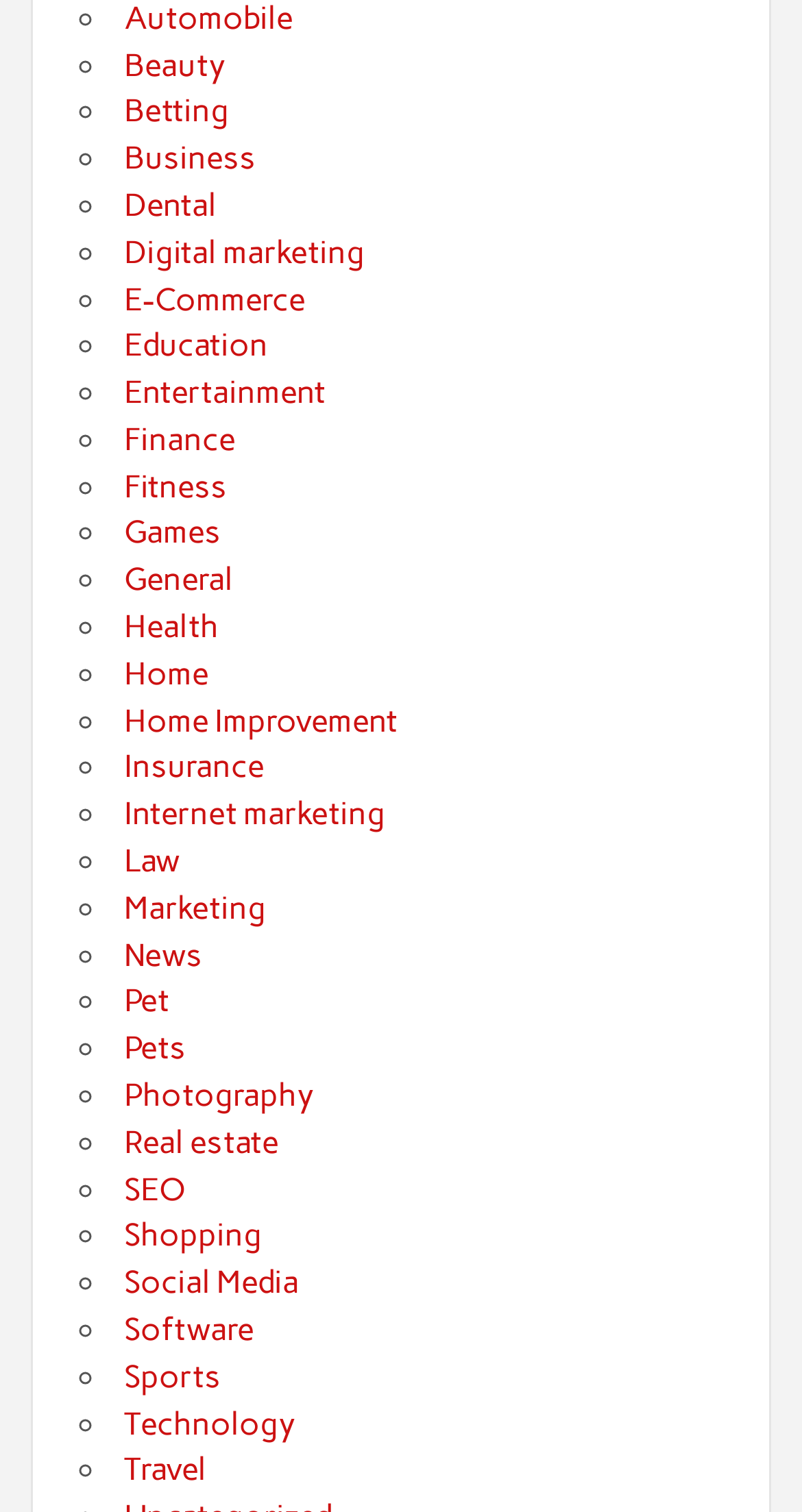What is the last category listed?
Using the image, give a concise answer in the form of a single word or short phrase.

Travel